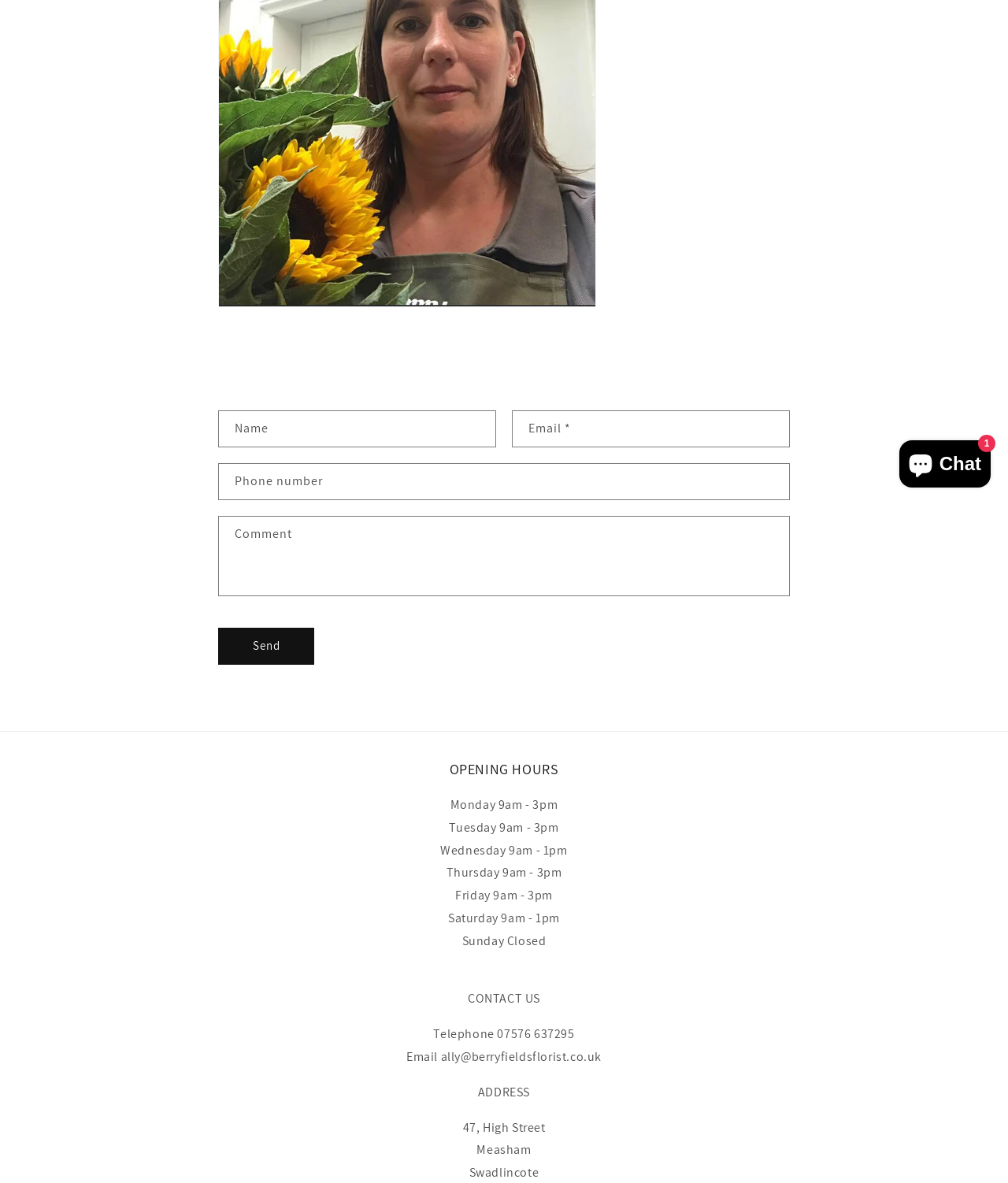Extract the bounding box coordinates for the UI element described by the text: "parent_node: Comment name="contact[Comment]" placeholder="Comment"". The coordinates should be in the form of [left, top, right, bottom] with values between 0 and 1.

[0.217, 0.437, 0.783, 0.503]